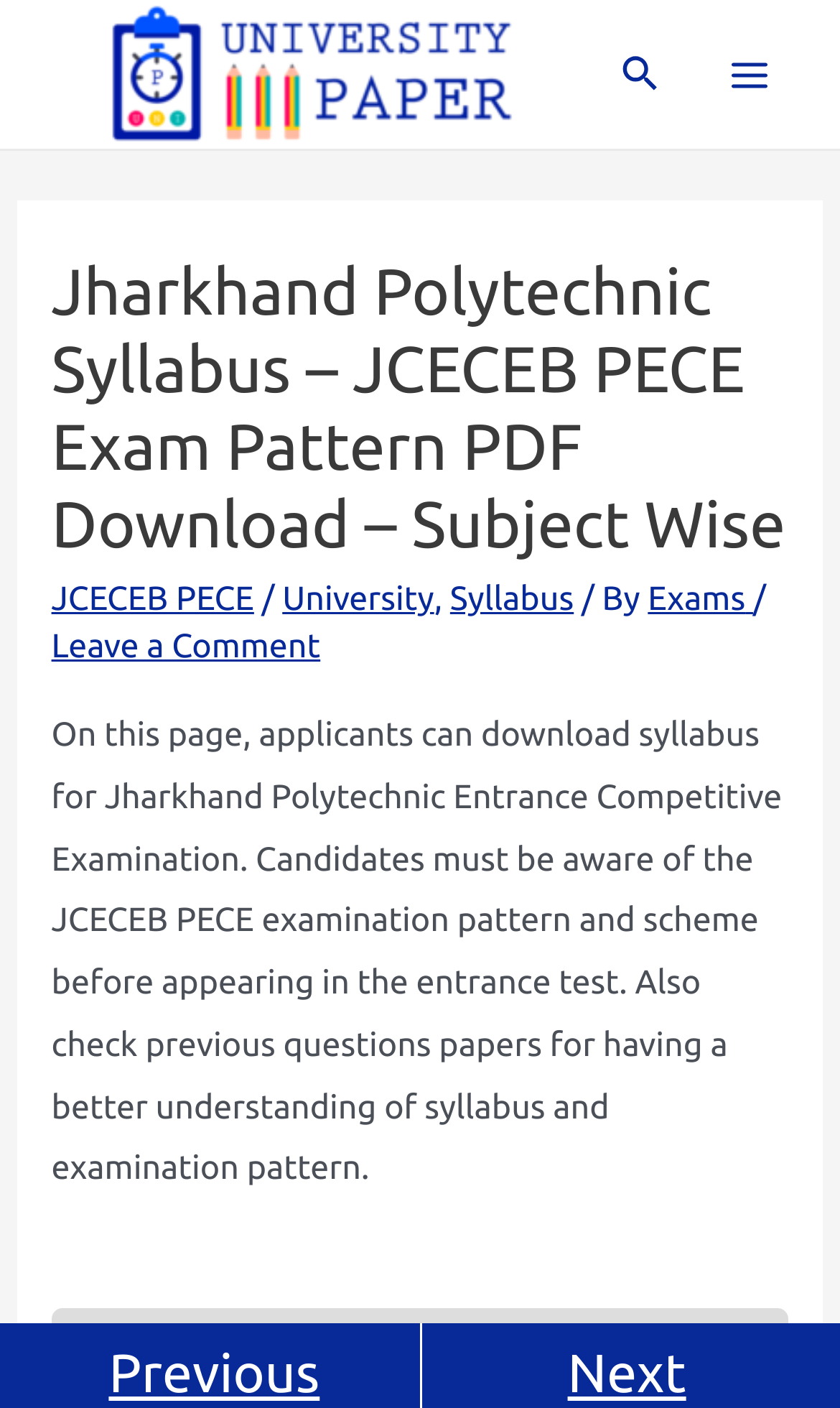Pinpoint the bounding box coordinates of the element that must be clicked to accomplish the following instruction: "Open the main menu". The coordinates should be in the format of four float numbers between 0 and 1, i.e., [left, top, right, bottom].

[0.838, 0.02, 0.949, 0.086]